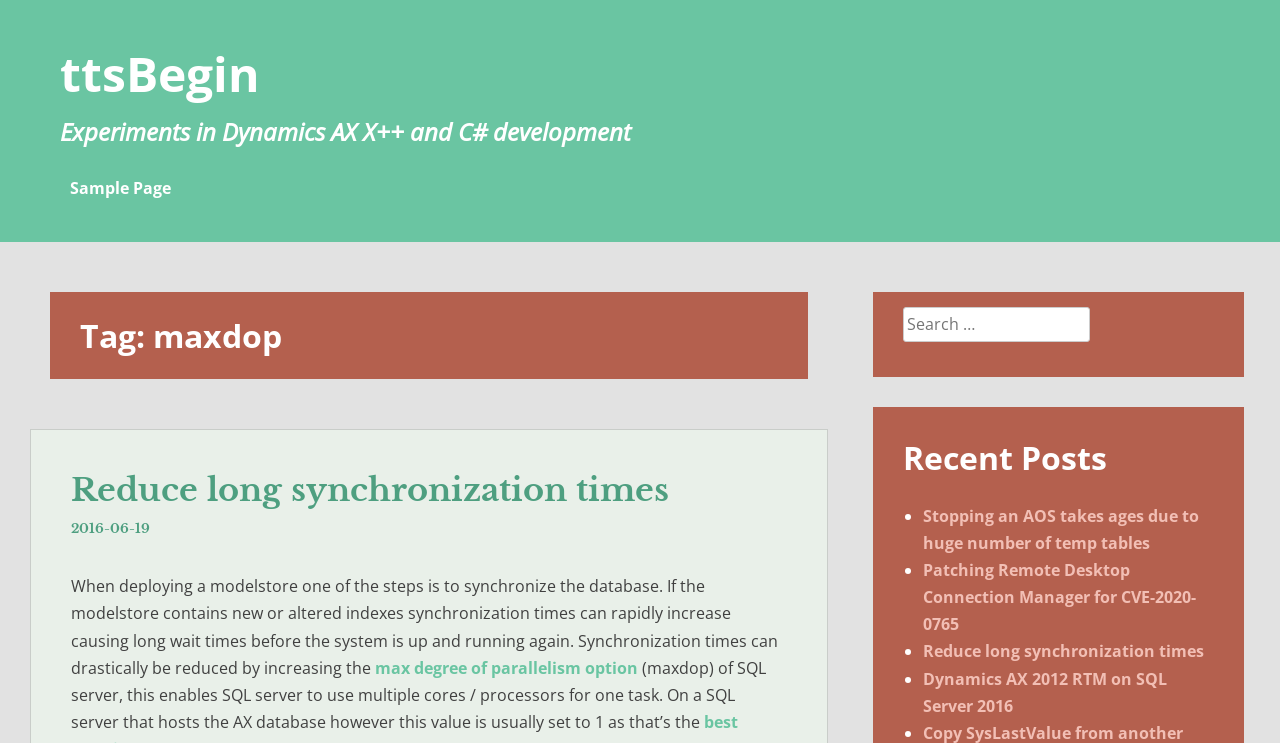Predict the bounding box coordinates of the UI element that matches this description: "max degree of parallelism option". The coordinates should be in the format [left, top, right, bottom] with each value between 0 and 1.

[0.293, 0.884, 0.498, 0.914]